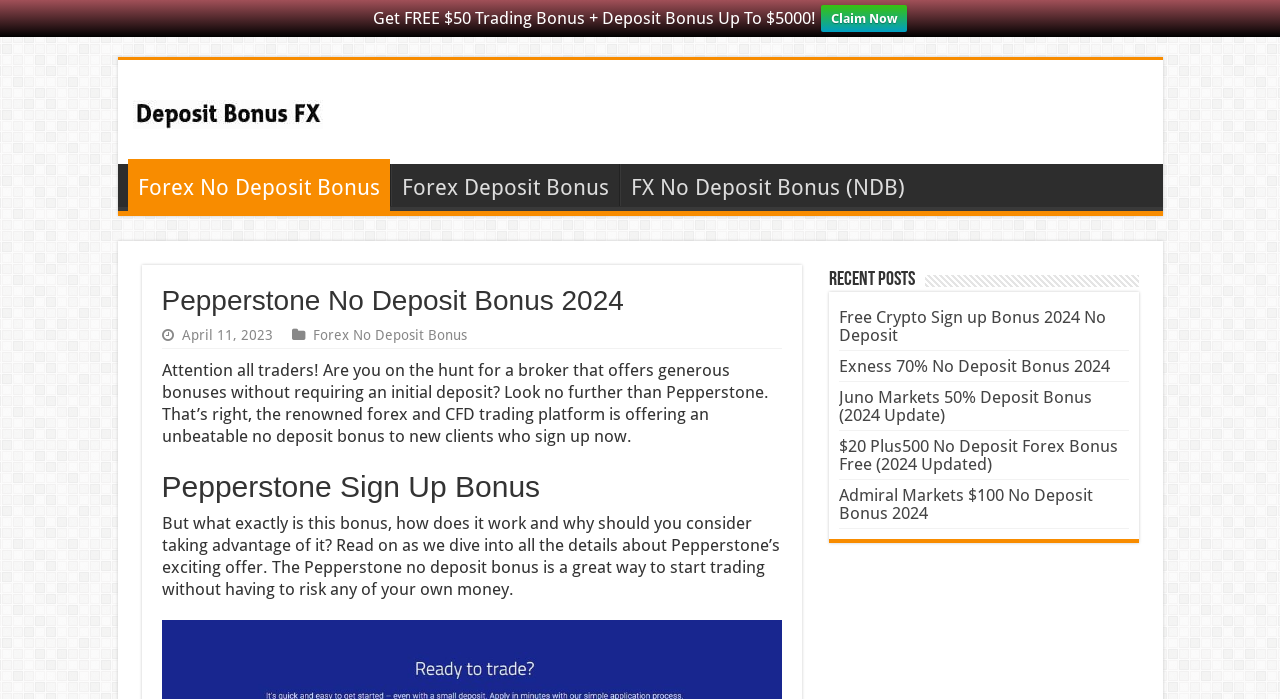Pinpoint the bounding box coordinates of the clickable area needed to execute the instruction: "Learn more about Forex No Deposit Bonus". The coordinates should be specified as four float numbers between 0 and 1, i.e., [left, top, right, bottom].

[0.104, 0.124, 0.252, 0.193]